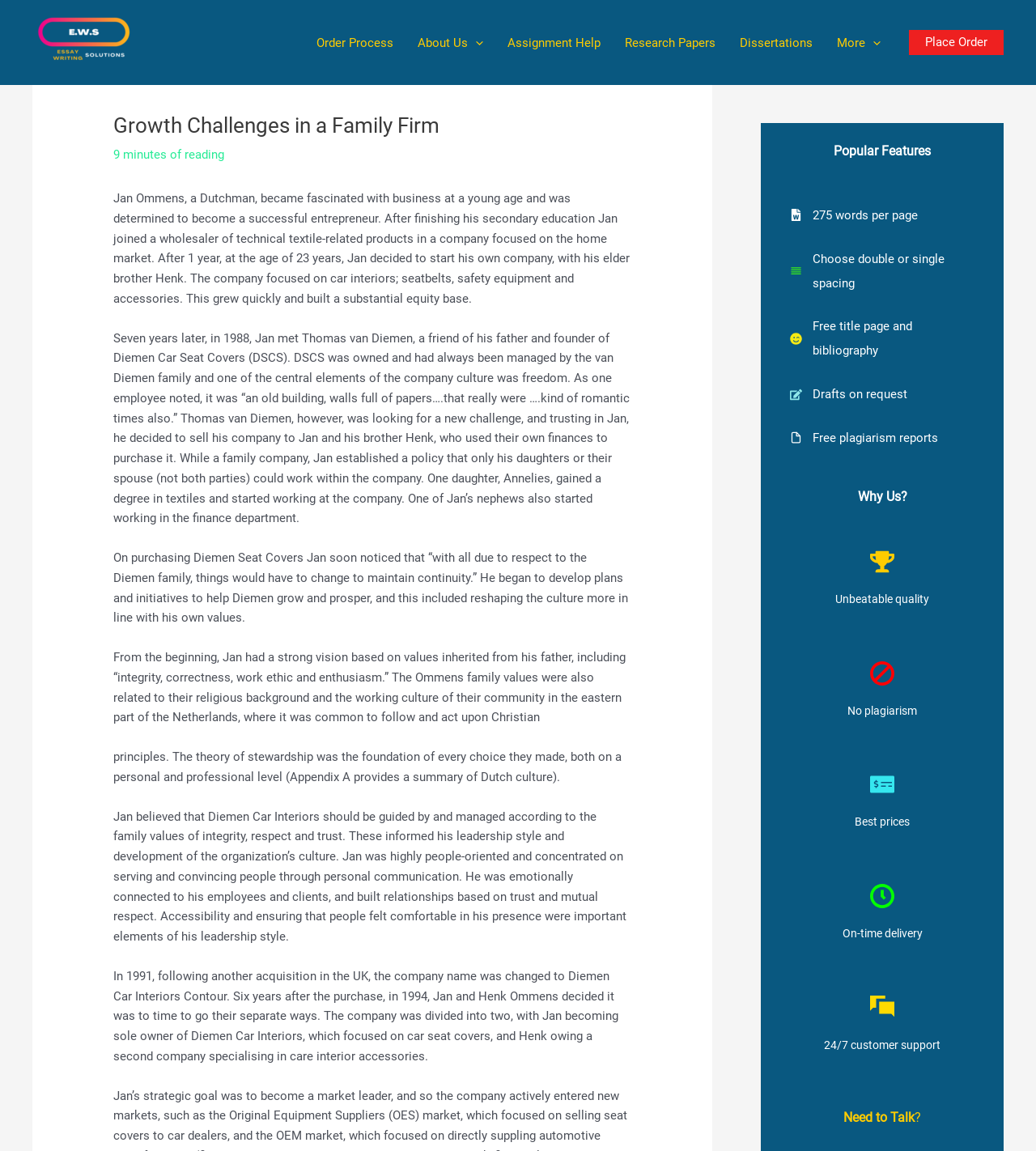Based on the element description parent_node: More aria-label="Menu Toggle", identify the bounding box coordinates for the UI element. The coordinates should be in the format (top-left x, top-left y, bottom-right x, bottom-right y) and within the 0 to 1 range.

[0.835, 0.019, 0.85, 0.055]